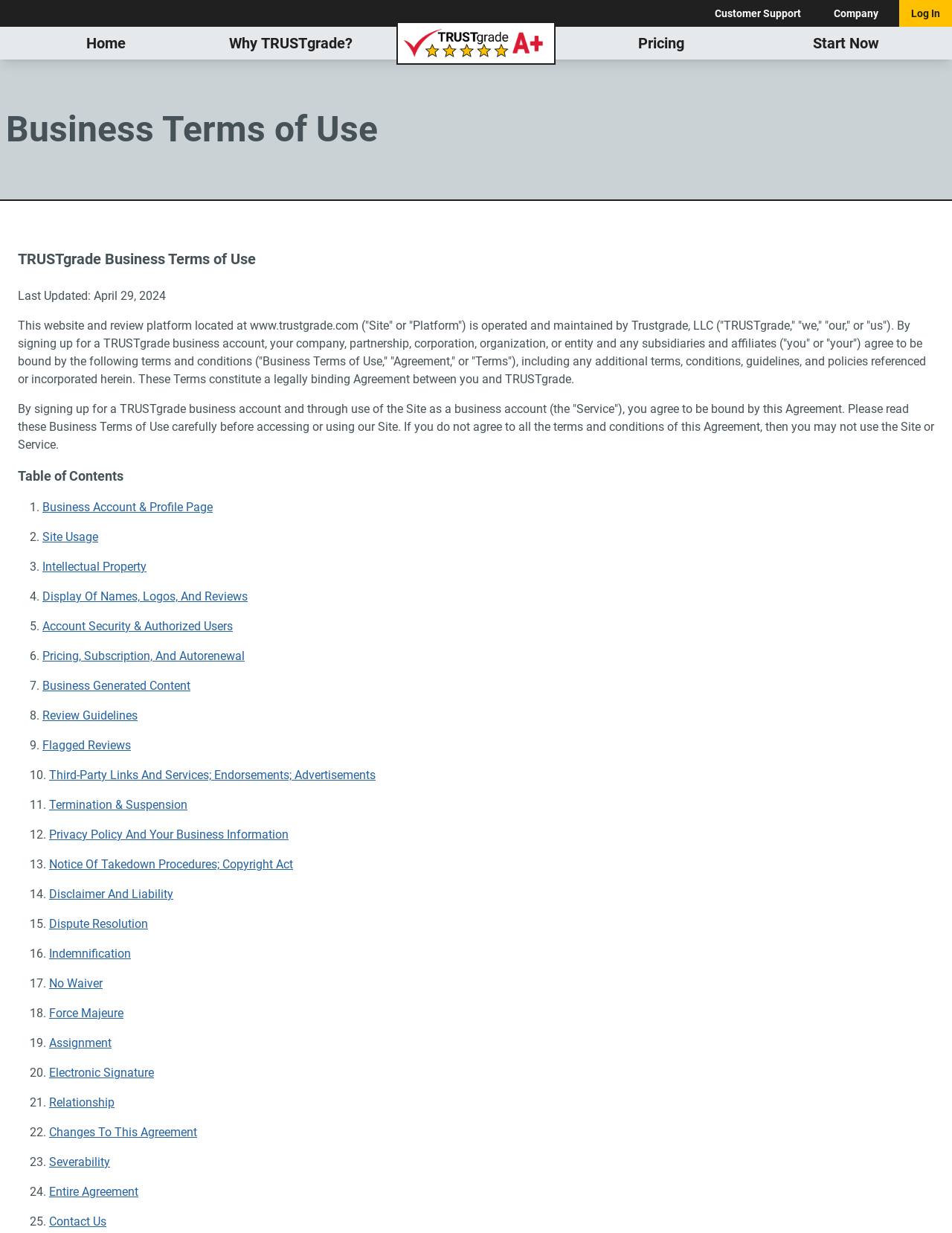Specify the bounding box coordinates of the area to click in order to execute this command: 'Click on the 'TRUSTgrade' logo'. The coordinates should consist of four float numbers ranging from 0 to 1, and should be formatted as [left, top, right, bottom].

[0.424, 0.023, 0.575, 0.047]